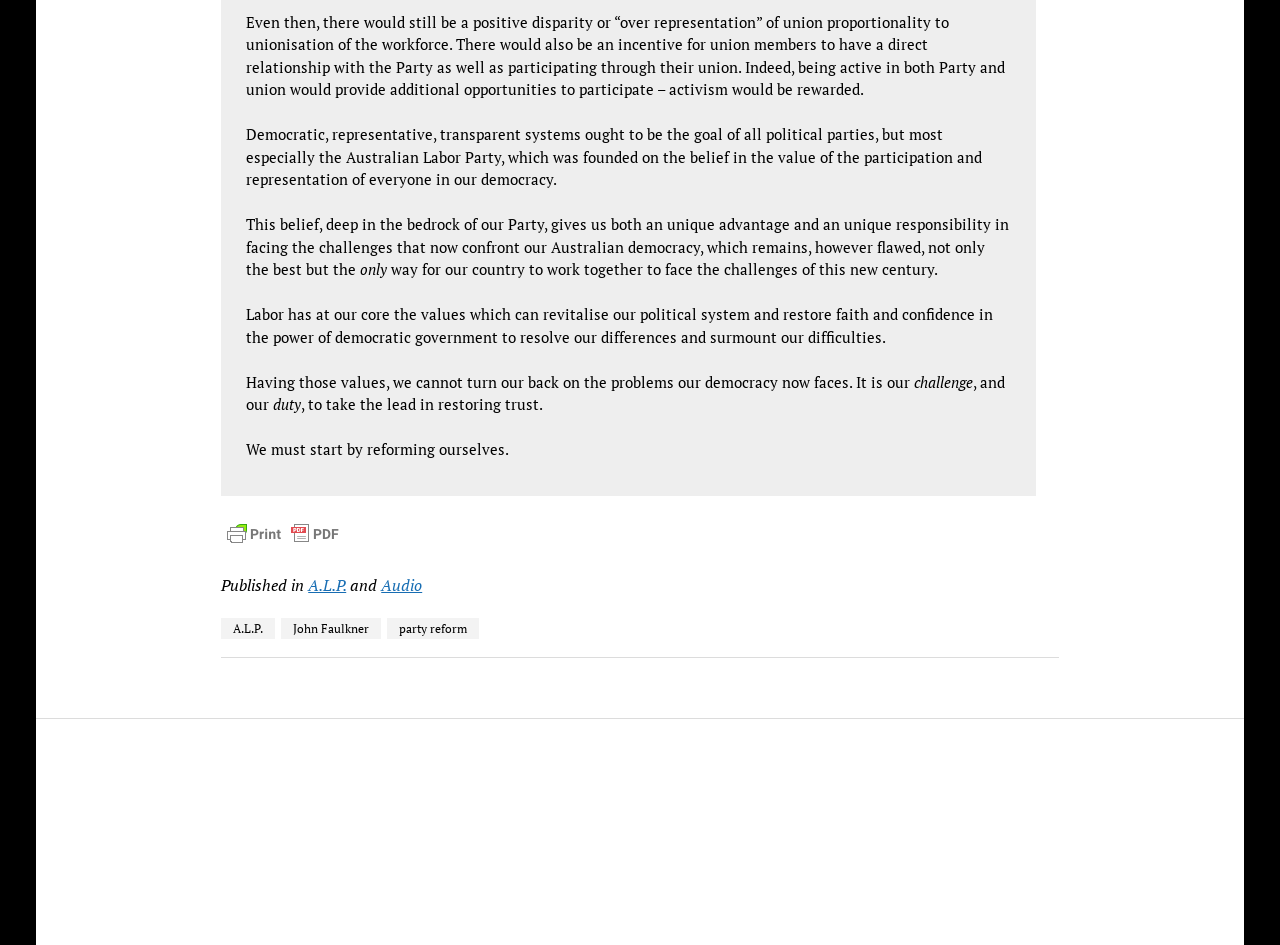What is the purpose of the 'Print Friendly, PDF & Email' link?
Using the image, provide a detailed and thorough answer to the question.

The presence of the 'Print Friendly, PDF & Email' link suggests that the author intends for the content to be shared or saved by readers, perhaps for further reference or discussion.